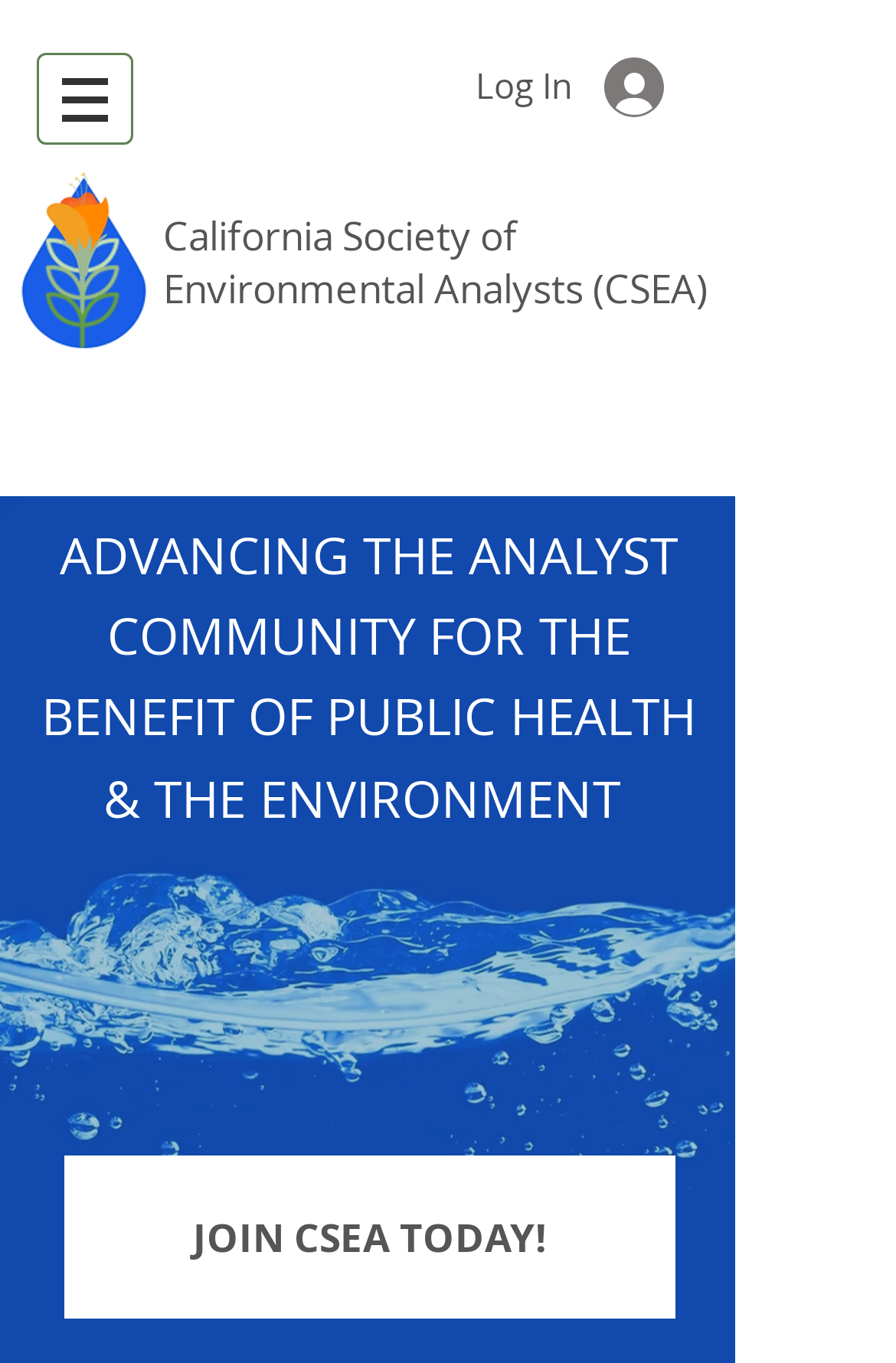Given the following UI element description: "California Society of", find the bounding box coordinates in the webpage screenshot.

[0.182, 0.153, 0.577, 0.192]